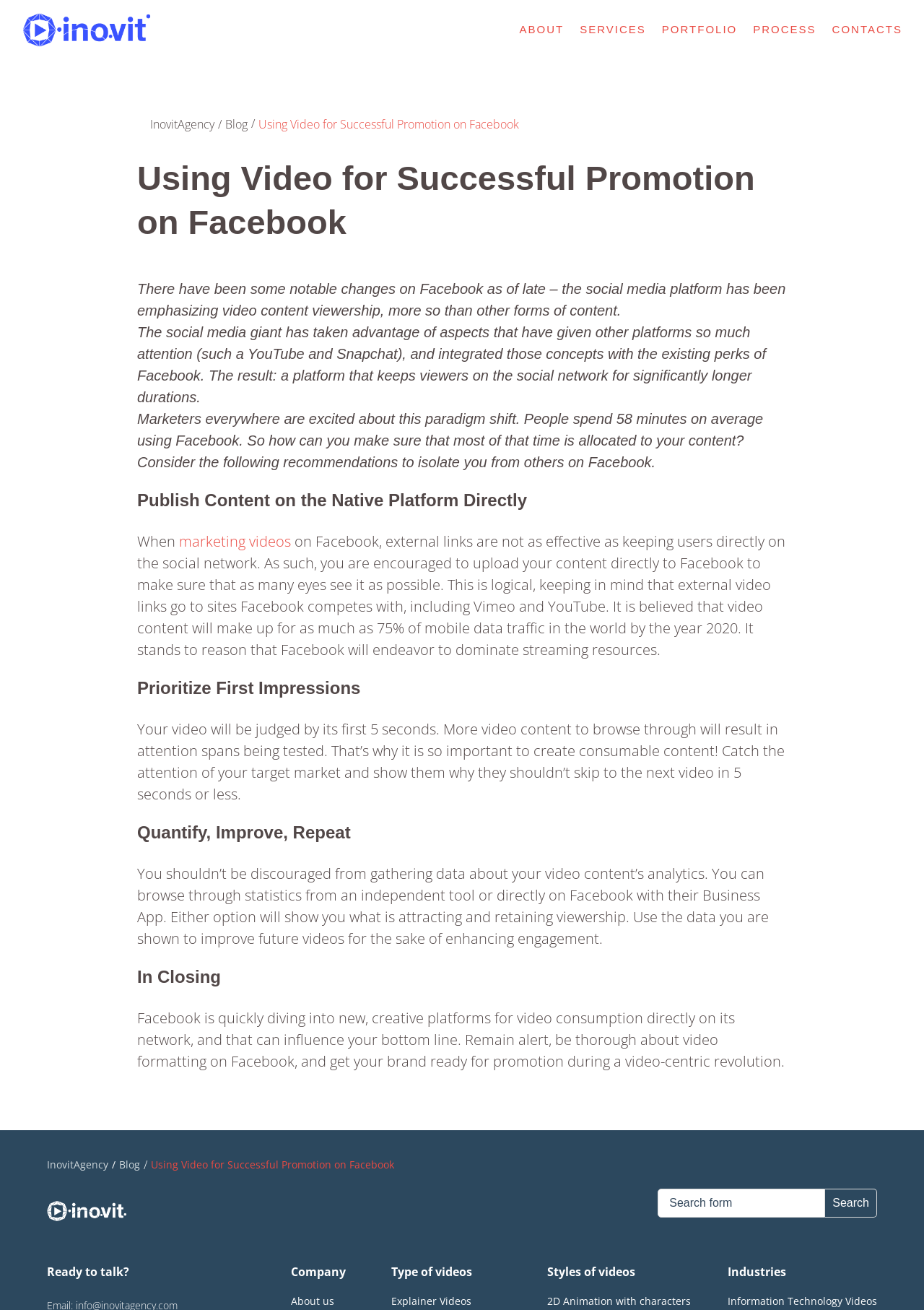What is the importance of the first 5 seconds of a video?
Please provide a comprehensive answer based on the visual information in the image.

The webpage emphasizes the significance of the first 5 seconds of a video, as it is crucial to catch the attention of the target market and show them why they shouldn't skip to the next video, given the abundance of video content available.